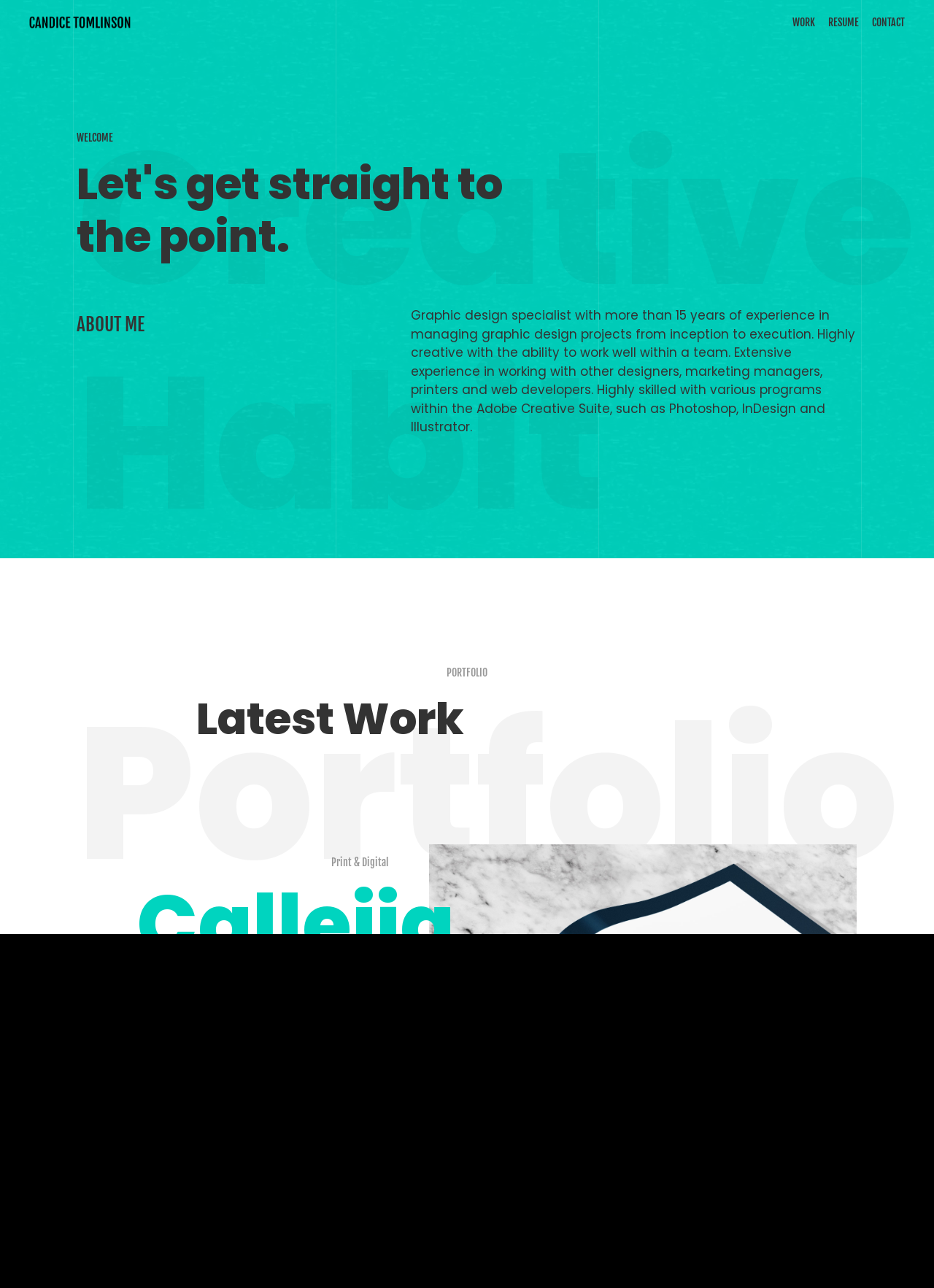Provide a single word or phrase answer to the question: 
What is the profession of the person described?

Graphic design specialist